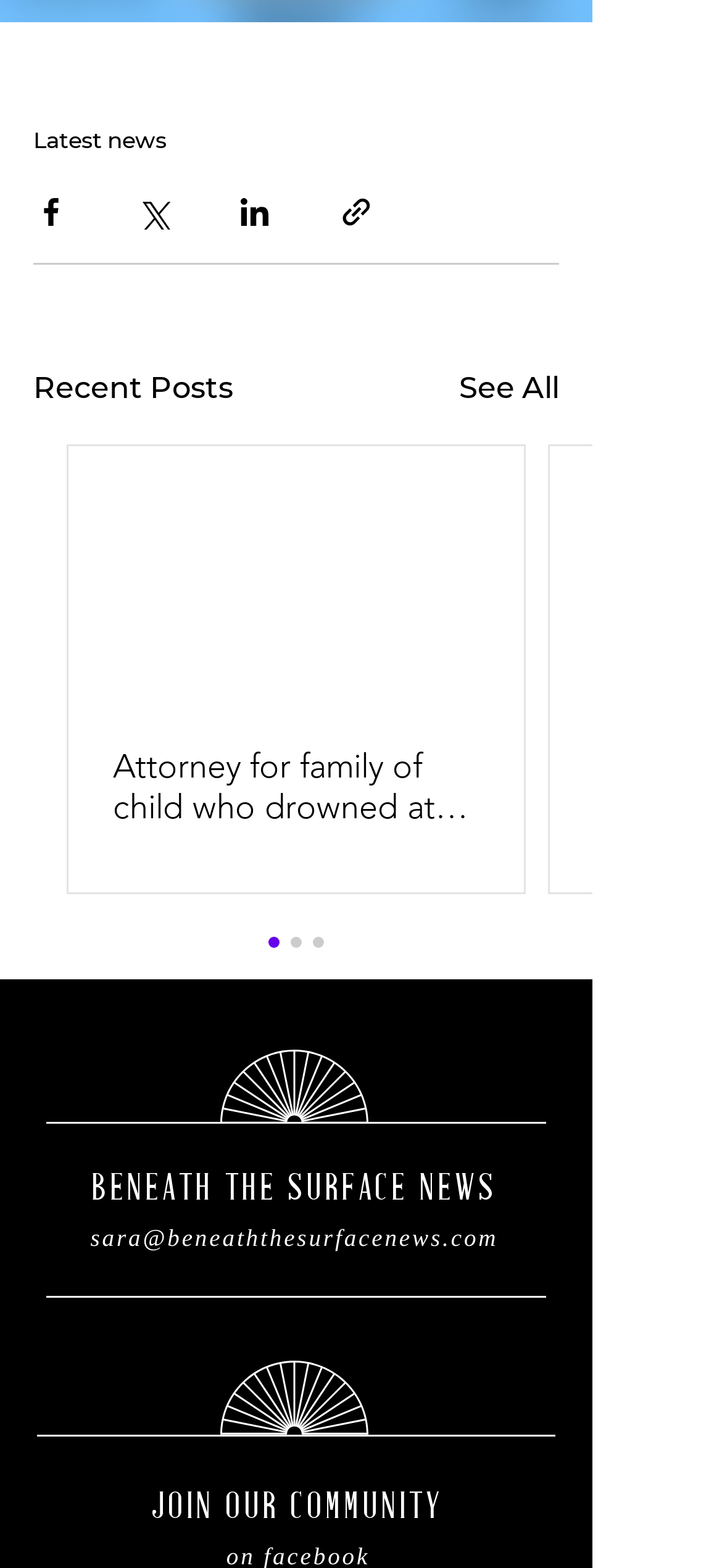Specify the bounding box coordinates of the area to click in order to execute this command: 'View recent posts'. The coordinates should consist of four float numbers ranging from 0 to 1, and should be formatted as [left, top, right, bottom].

[0.046, 0.233, 0.323, 0.262]